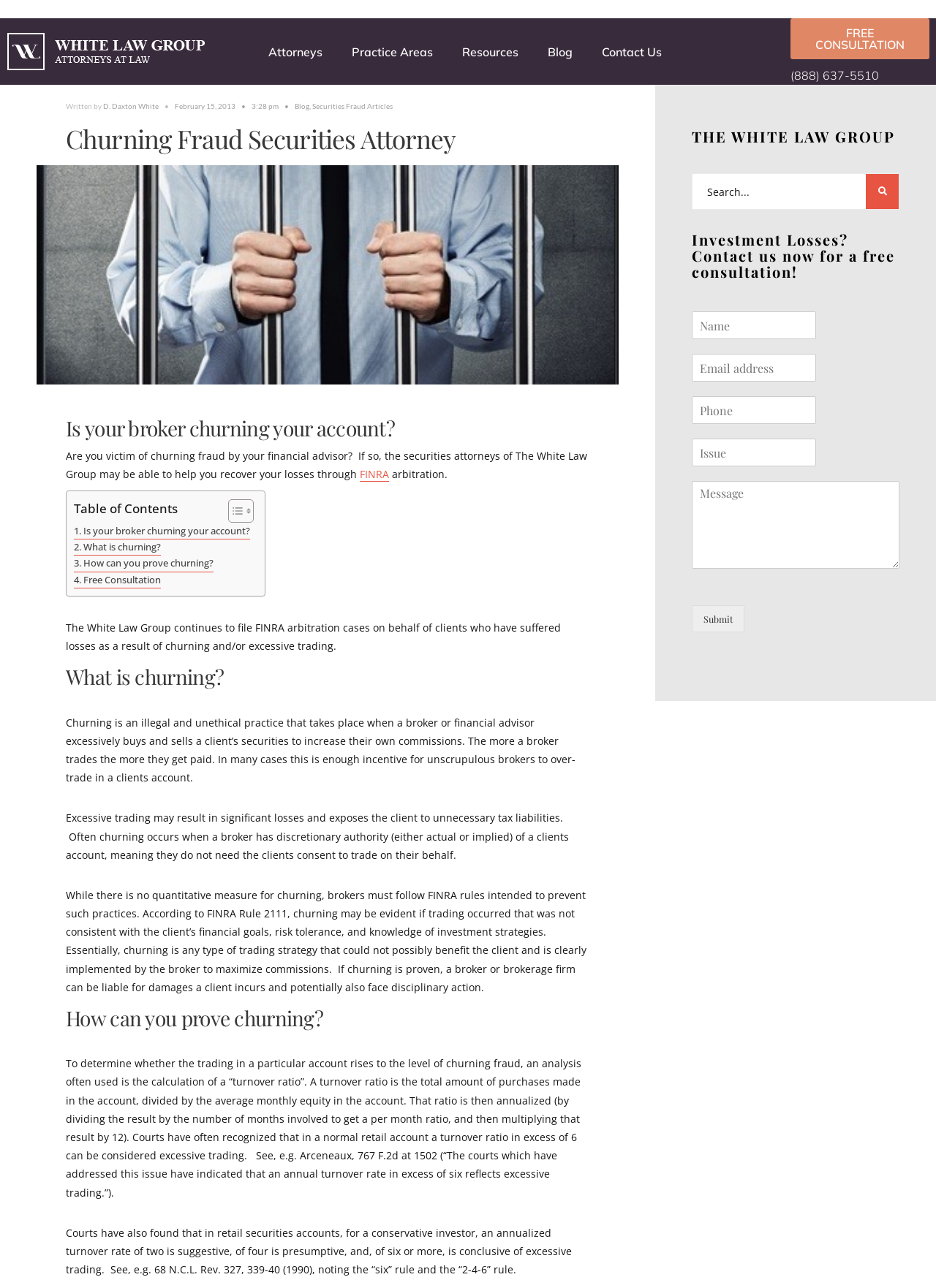Could you provide the bounding box coordinates for the portion of the screen to click to complete this instruction: "Click the 'Submit' button"?

[0.739, 0.47, 0.795, 0.491]